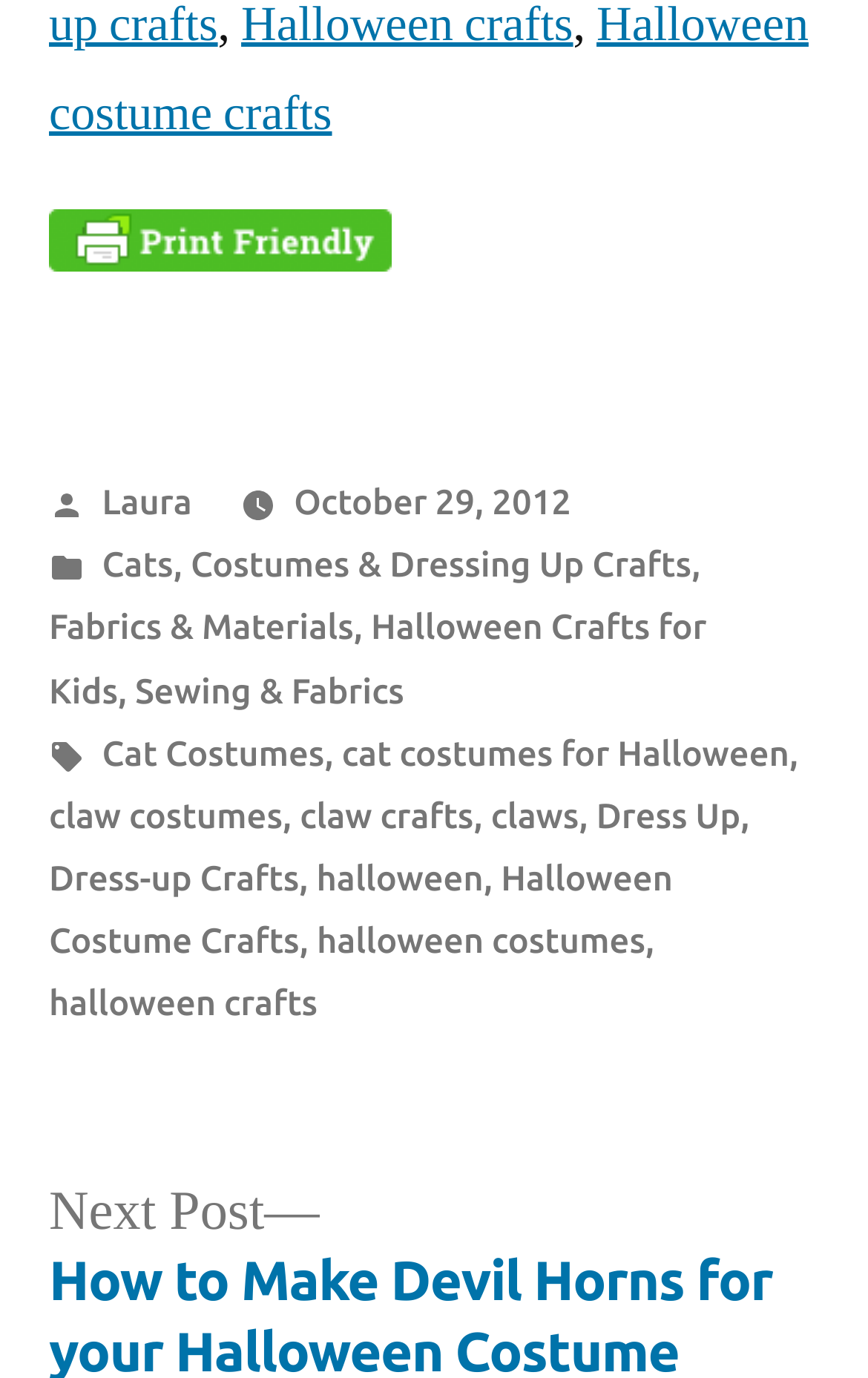What is the date of the article?
Use the image to answer the question with a single word or phrase.

October 29, 2012